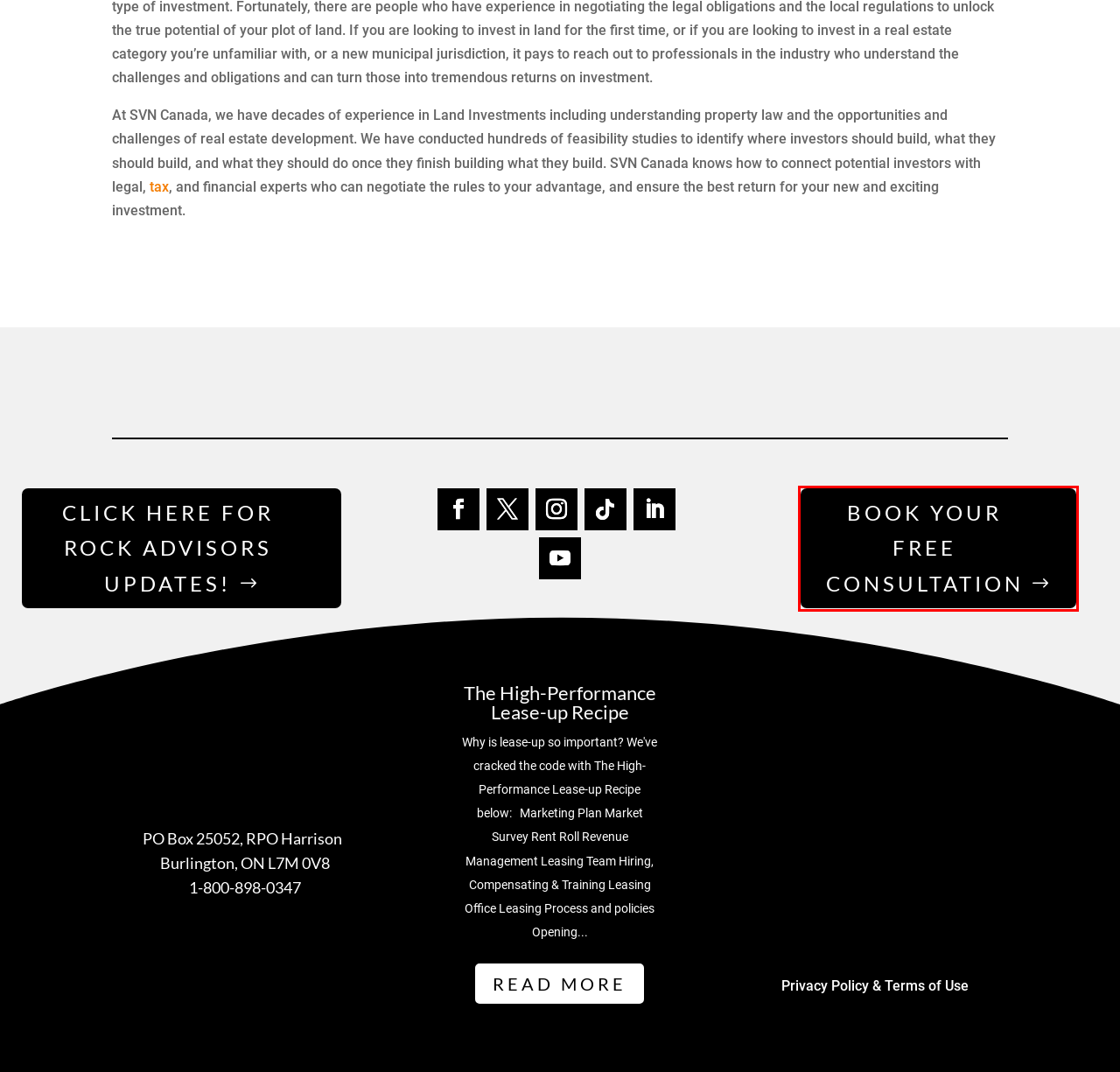You have a screenshot of a webpage where a red bounding box highlights a specific UI element. Identify the description that best matches the resulting webpage after the highlighted element is clicked. The choices are:
A. How Do I Pay Less Taxes?
B. The High-Performance Lease-up Recipe
C. Cart
D. Apartment University
E. Calendly - Dave Price
F. Privacy Policy
G. Products
H. Current Listings

E